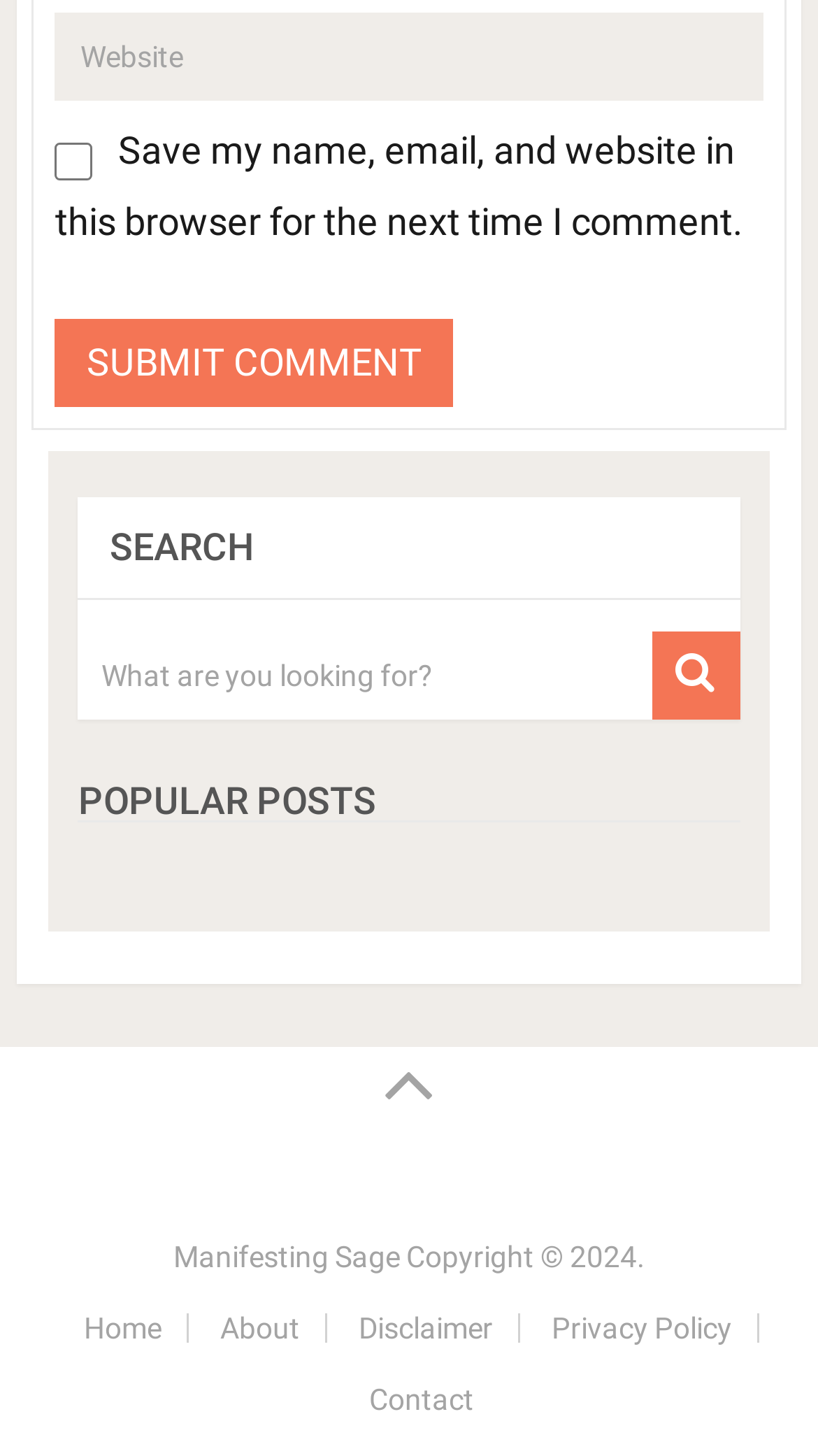Find the bounding box coordinates of the UI element according to this description: "Contact".

[0.451, 0.949, 0.579, 0.972]